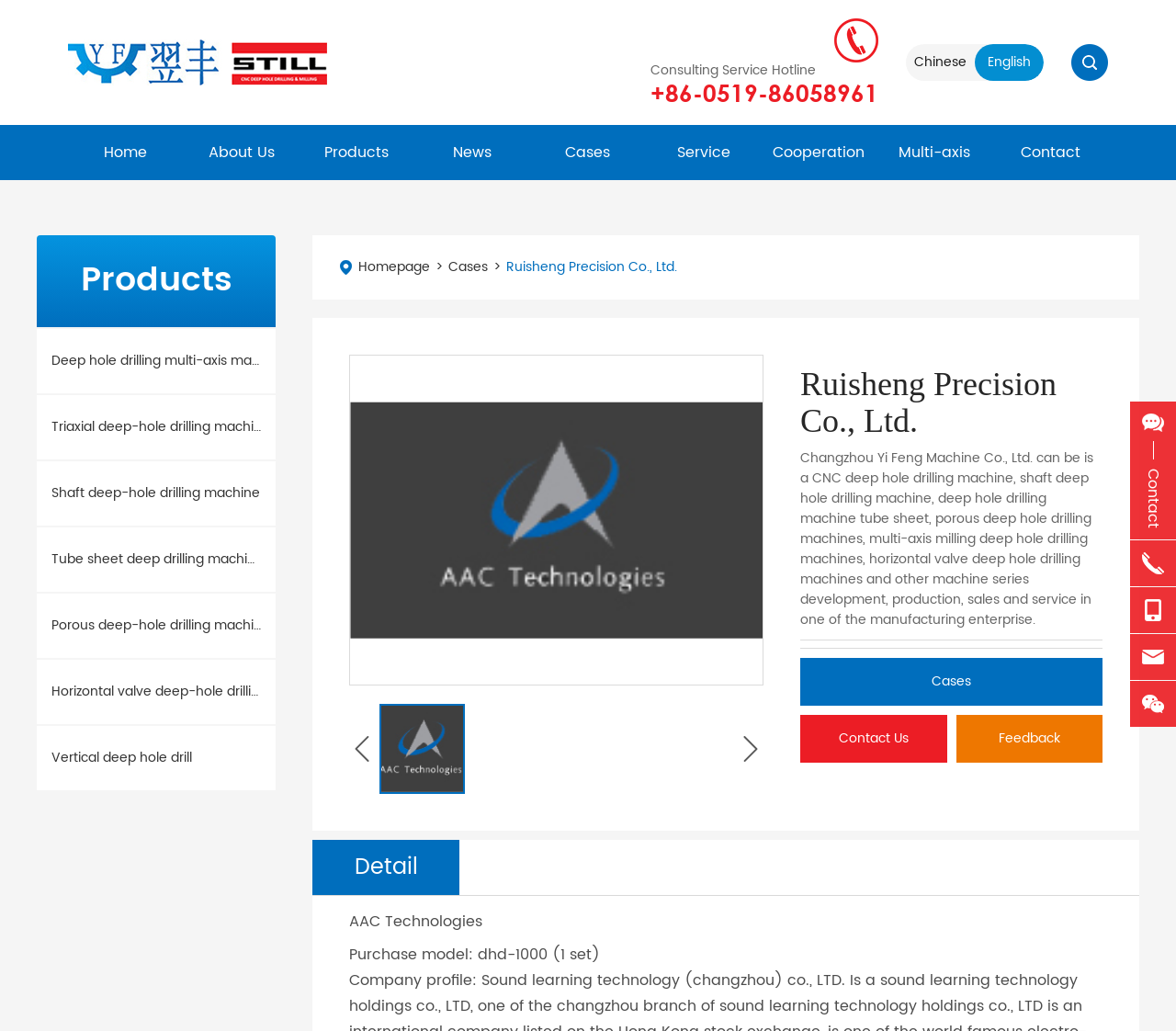Offer a thorough description of the webpage.

The webpage appears to be the homepage of Ruisheng Precision Co., Ltd., a company that manufactures CNC deep hole drilling machines and other machine series. 

At the top left of the page, there is a logo of Changzhou Yikefeng Machine Tool Co., Ltd., which is an image with a link to the company's website. 

To the right of the logo, there is a hotline number with a "tel" icon, indicating a consulting service hotline. Below the hotline number, there are two language options, Chinese and English.

The main navigation menu is located below the language options, with links to various sections of the website, including Home, About Us, Products, News, Cases, Service, Cooperation, Multi-axis, and Contact.

On the left side of the page, there is a section dedicated to products, with a heading "Products" and several links to different types of deep hole drilling machines, such as deep hole drilling multi-axis machine, triaxial deep-hole drilling machine, and shaft deep-hole drilling machine.

Below the products section, there is a brief introduction to Ruisheng Precision Co., Ltd., describing the company as a manufacturing enterprise that develops, produces, and sells CNC deep hole drilling machines and other machine series.

To the right of the introduction, there are links to Cases, Contact Us, and Feedback. 

Further down the page, there is a section with the heading "Ruisheng Precision Co., Ltd." and a brief description of the company. Below this section, there are links to Cases and Contact Us.

At the bottom of the page, there is a section with the text "AAC Technologies" and a purchase model description. 

On the right side of the page, there is a contact section with a "contact" icon, a hotline number, and icons for phone, email, and QR code.